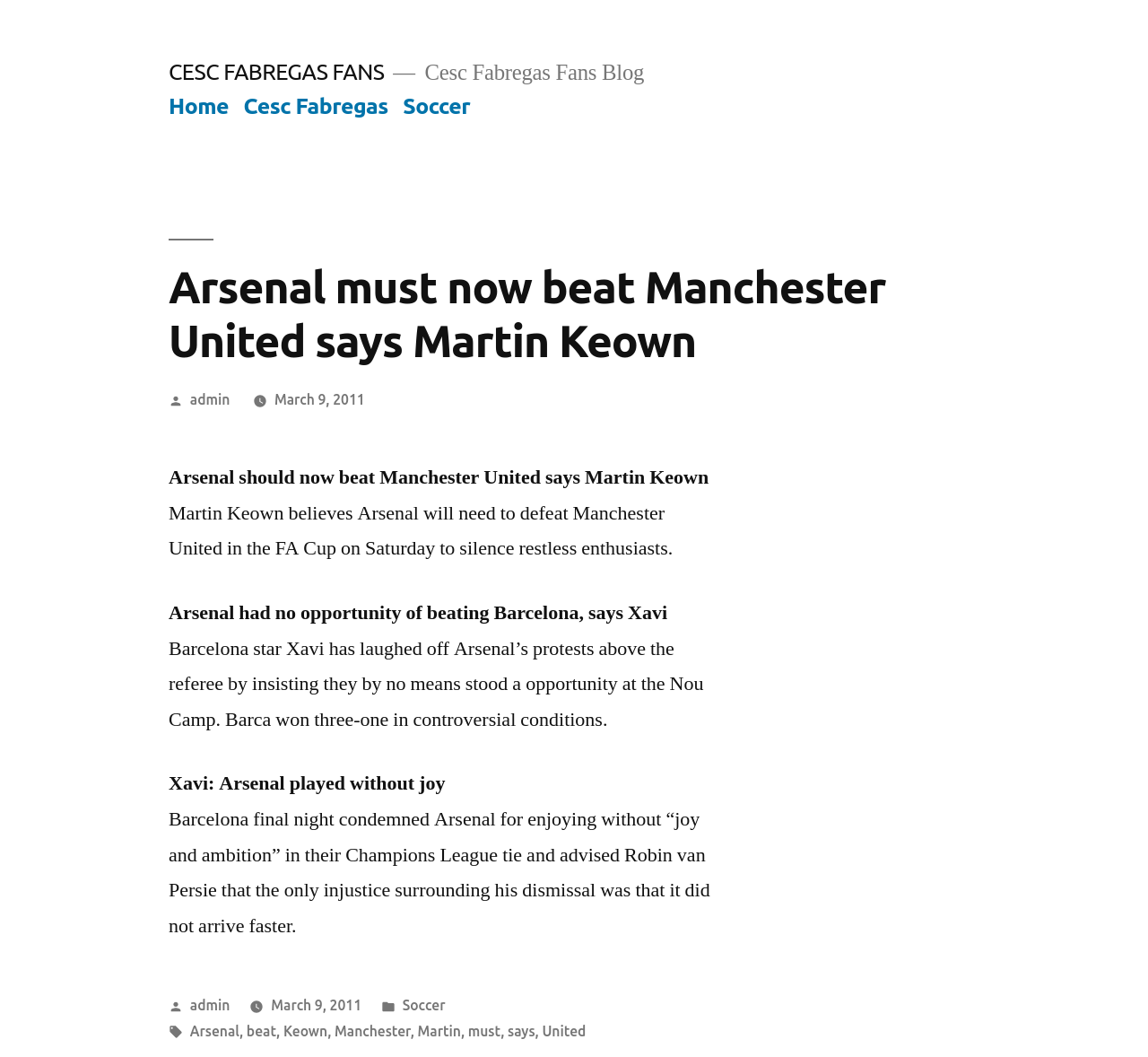Provide the bounding box coordinates for the UI element that is described as: "admin".

[0.165, 0.943, 0.2, 0.959]